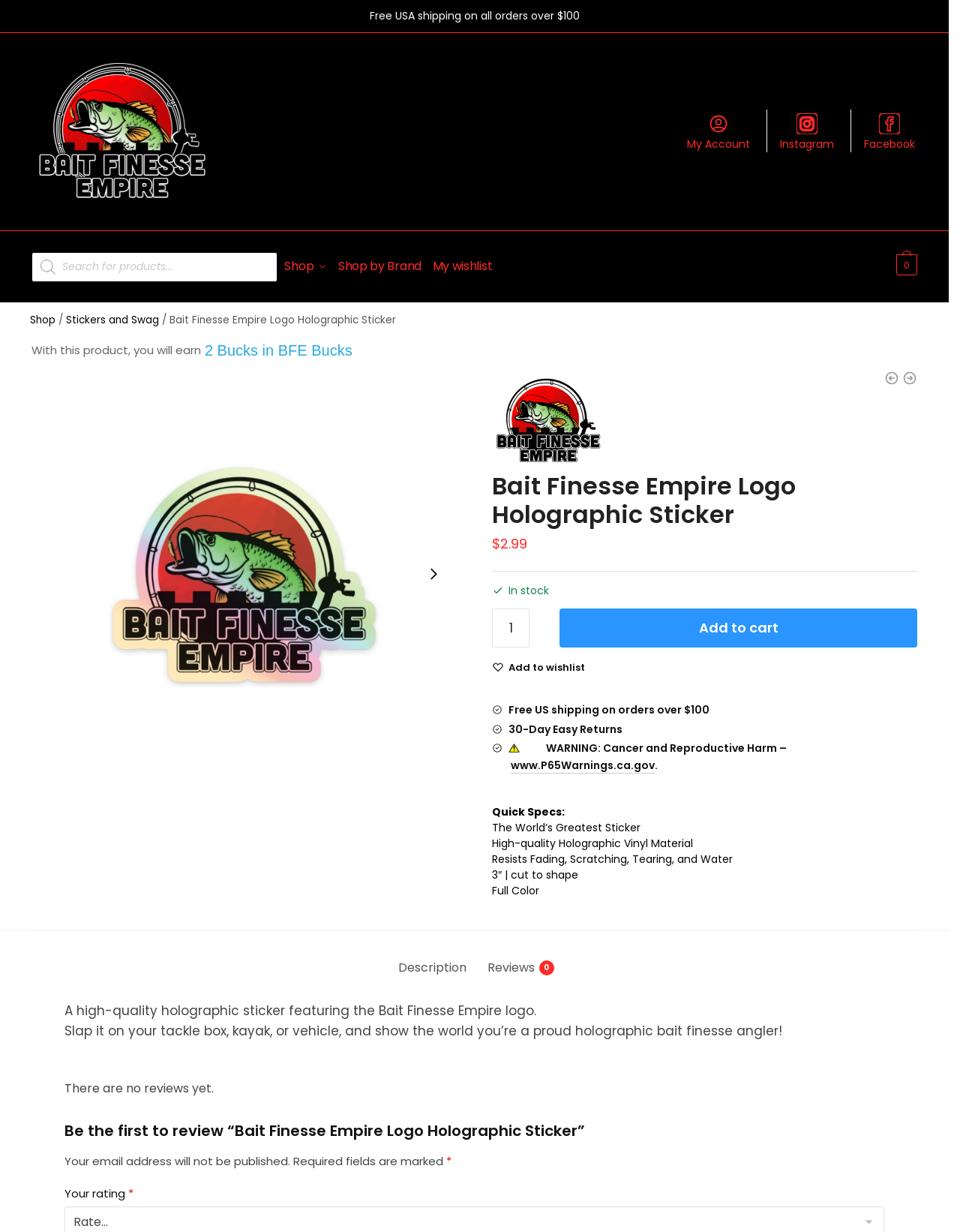Provide an in-depth caption for the elements present on the webpage.

This webpage is about a product, specifically a holographic sticker featuring the Bait Finesse Empire logo. At the top, there is a logo and a navigation menu with links to "My Account", "Instagram", and "Facebook". Below that, there is a search bar and a primary navigation menu with links to "Shop", "Shop by Brand", and "My wishlist".

The main content of the page is dedicated to the product, with a large image of the sticker at the top. Below the image, there is a heading with the product name, followed by a price of $2.99 and a notice that the product is in stock. There is also a spin button to select the product quantity and an "Add to cart" button.

To the right of the product image, there are several links to related products, including "The Hunter Fisher Sticker", "Bait Finesse Empire Trout Logo Sticker", and "Bait Finesse Empire Logo". Below these links, there is a section with quick specs about the product, including its high-quality holographic vinyl material, resistance to fading, scratching, tearing, and water, and its 3-inch size.

Further down the page, there is a tab list with two tabs: "Description" and "Reviews 0". The "Description" tab is selected by default and displays a brief product description and a call to action to be the first to review the product. The "Reviews 0" tab is empty, indicating that there are no reviews yet.

At the very bottom of the page, there is a notice about free USA shipping on orders over $100, a warning about cancer and reproductive harm, and a link to a website with more information.